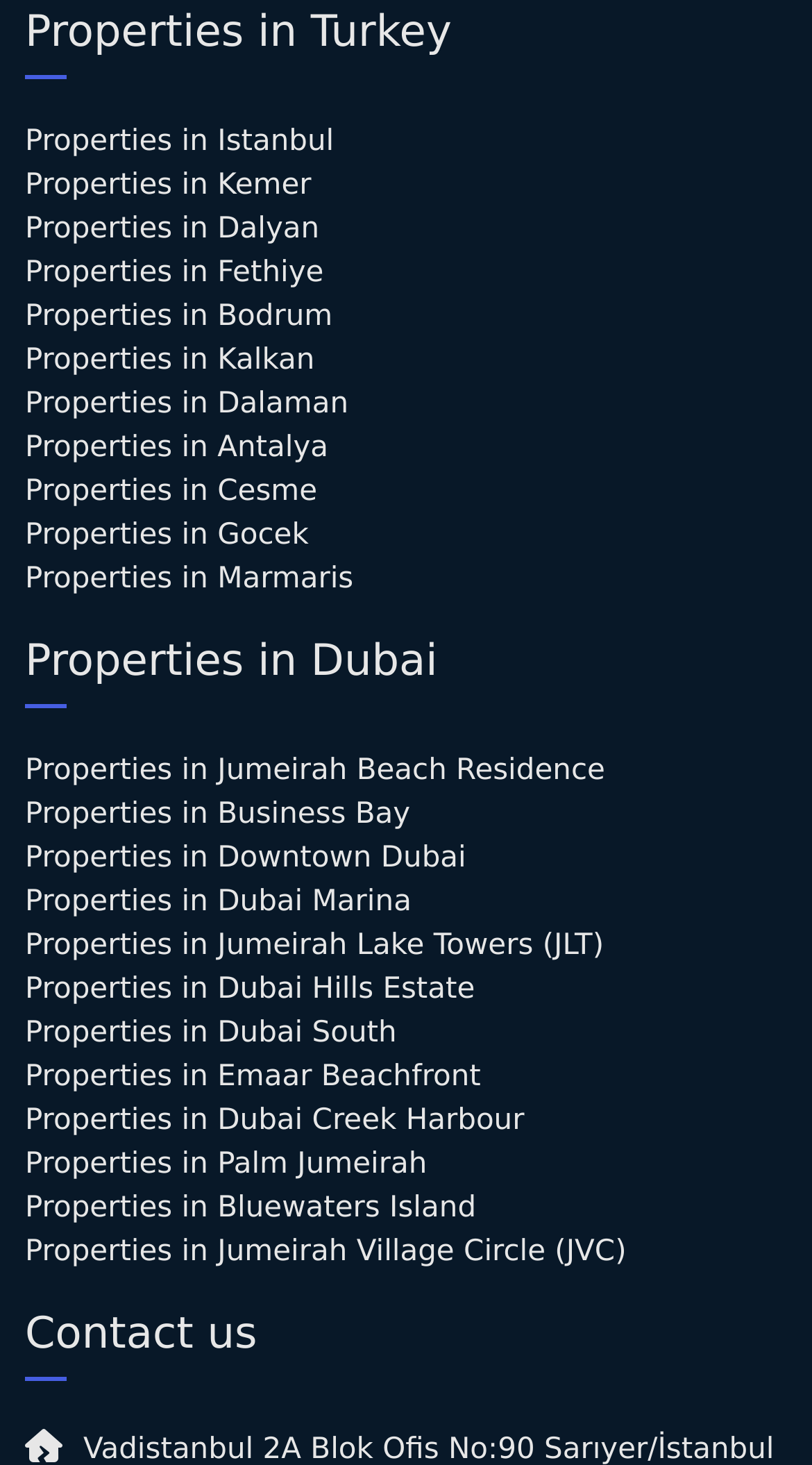Examine the image and give a thorough answer to the following question:
How many cities are listed in Turkey?

I counted the number of links under the 'Properties in Turkey' heading, which are Istanbul, Kemer, Dalyan, Fethiye, Bodrum, Kalkan, Dalaman, and Antalya, making a total of 8 cities.